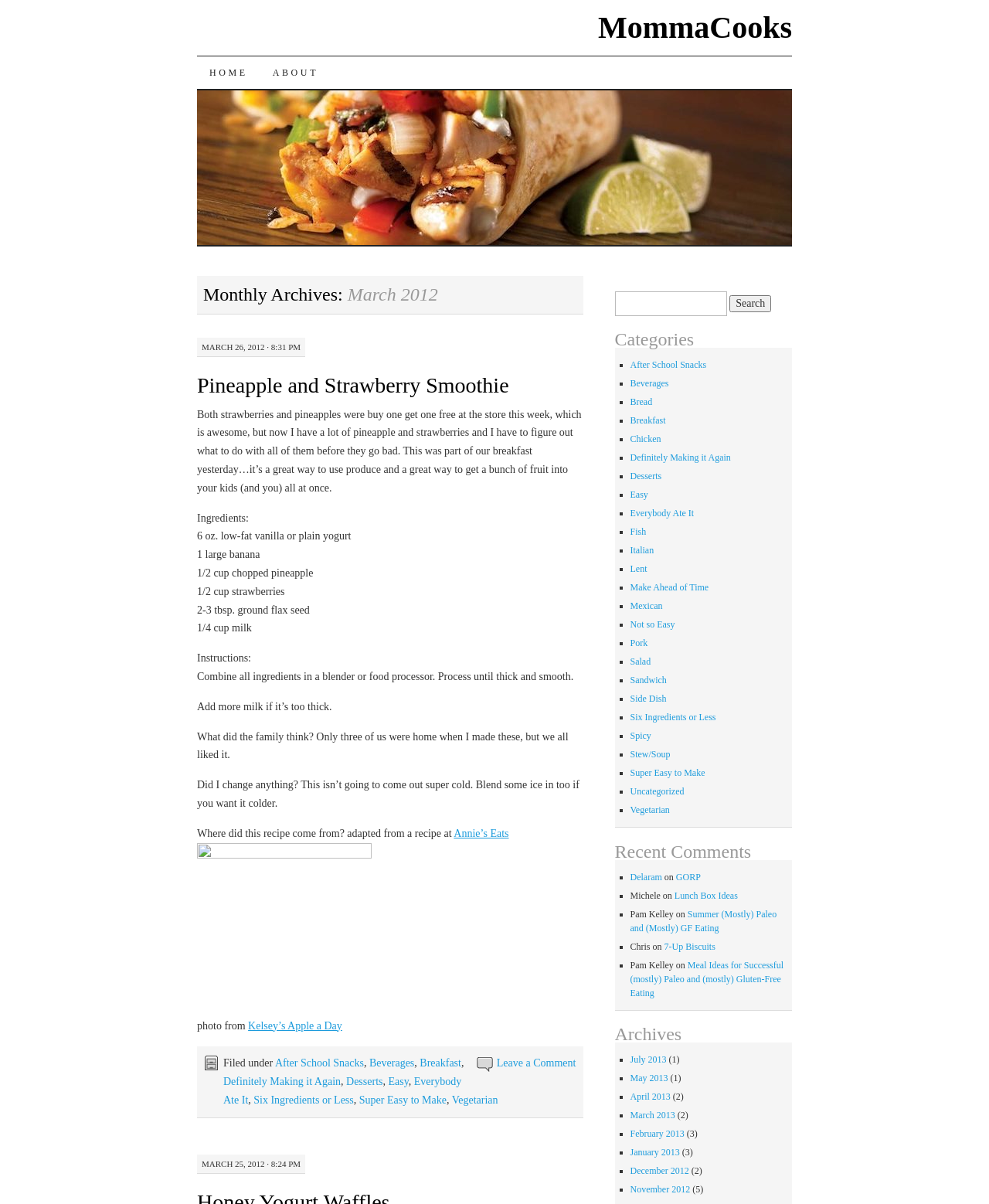Identify the bounding box coordinates of the section that should be clicked to achieve the task described: "Click the 'HOME' link".

[0.199, 0.047, 0.263, 0.074]